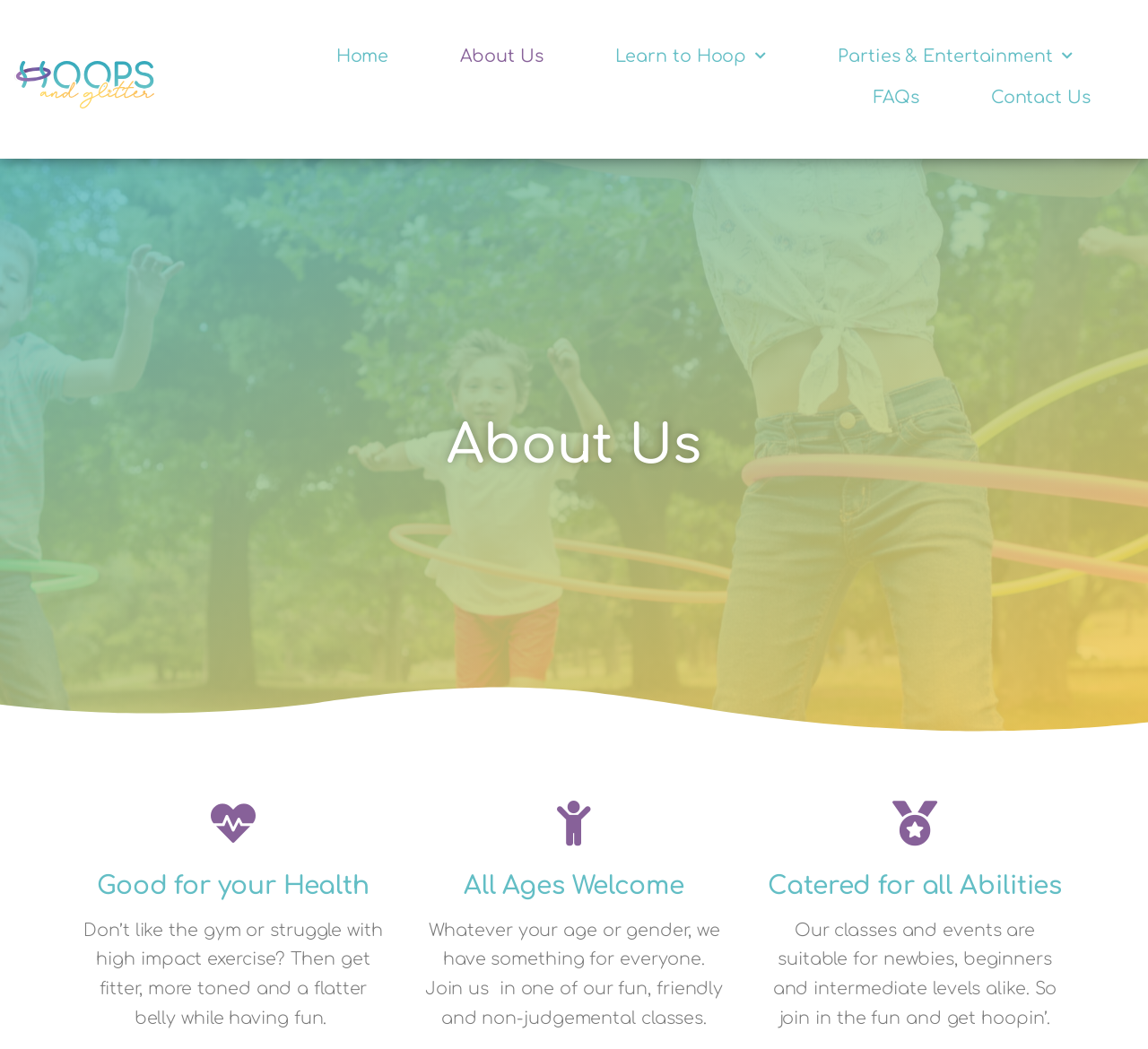Based on the element description: "Contact Us", identify the bounding box coordinates for this UI element. The coordinates must be four float numbers between 0 and 1, listed as [left, top, right, bottom].

[0.847, 0.074, 0.965, 0.113]